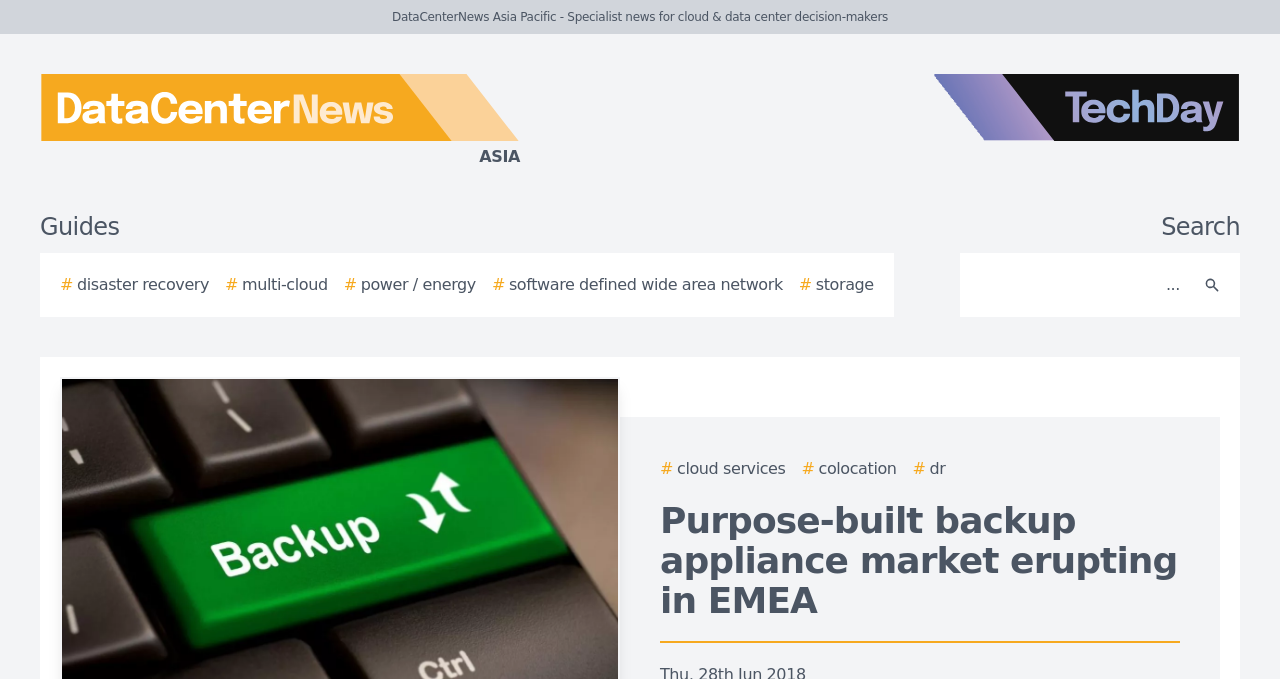Locate the bounding box of the UI element based on this description: "X News Weekly". Provide four float numbers between 0 and 1 as [left, top, right, bottom].

None